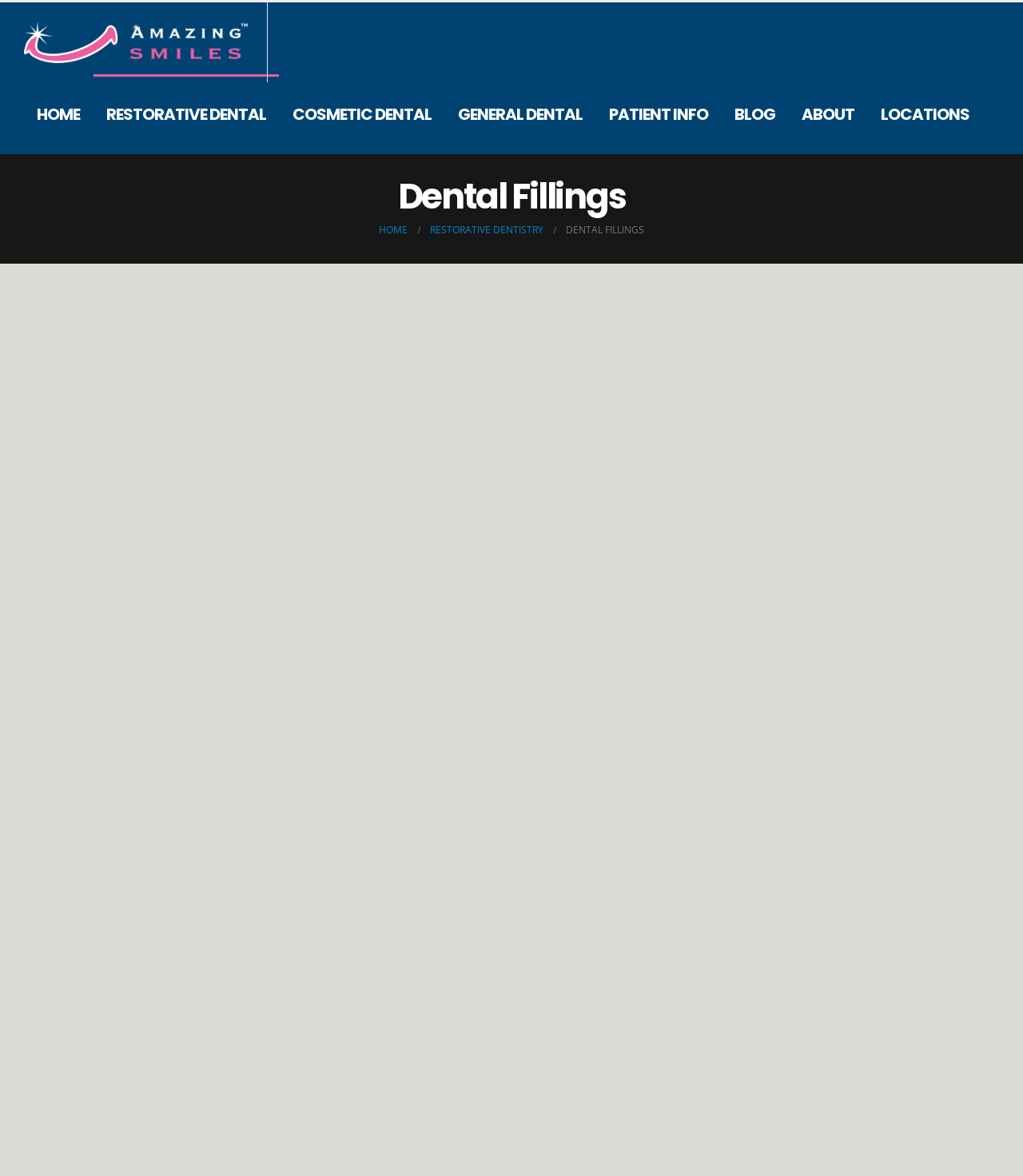Examine the image carefully and respond to the question with a detailed answer: 
What services are listed under 'Our Popular Services'?

I found the answer by looking at the section with the heading 'Our Popular Services'. This section contains links to various services, which are listed as Dental Implants, Veneers, Orthodontics, Dentures, and Dental Crowns.